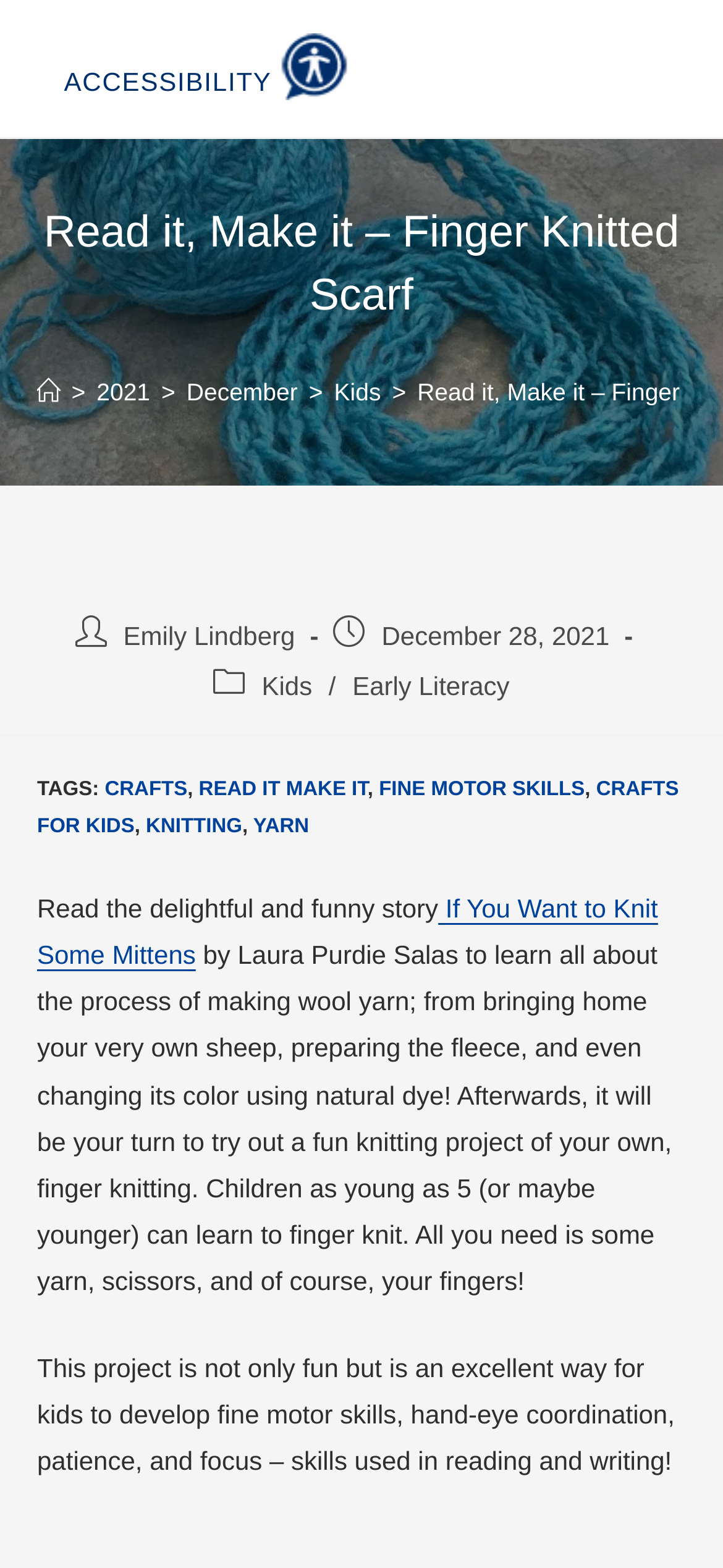Using the description: "crafts for kids", identify the bounding box of the corresponding UI element in the screenshot.

[0.051, 0.497, 0.939, 0.534]